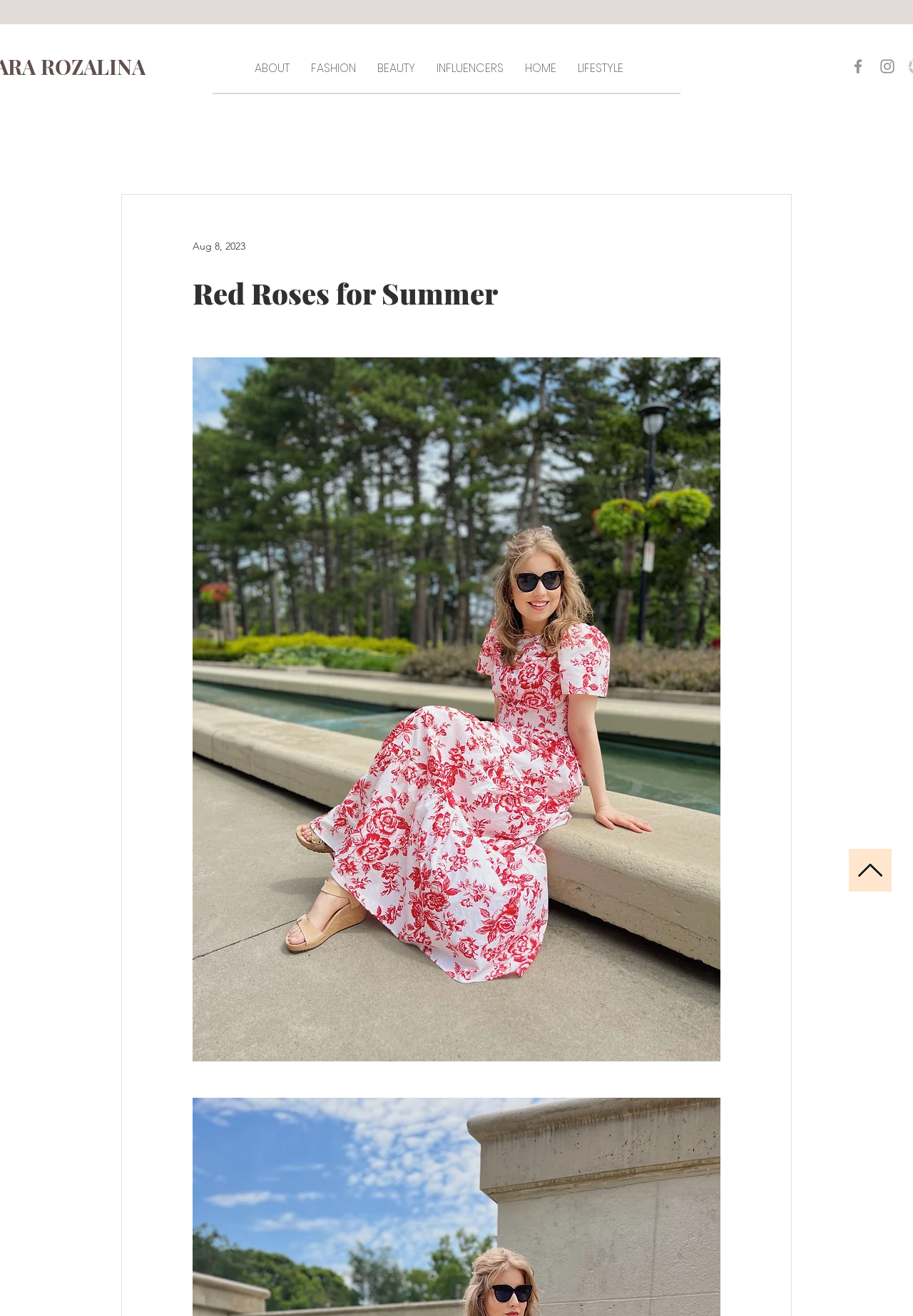Please identify the bounding box coordinates of the clickable area that will fulfill the following instruction: "Click on the button below Red Roses for Summer heading". The coordinates should be in the format of four float numbers between 0 and 1, i.e., [left, top, right, bottom].

[0.211, 0.272, 0.789, 0.806]